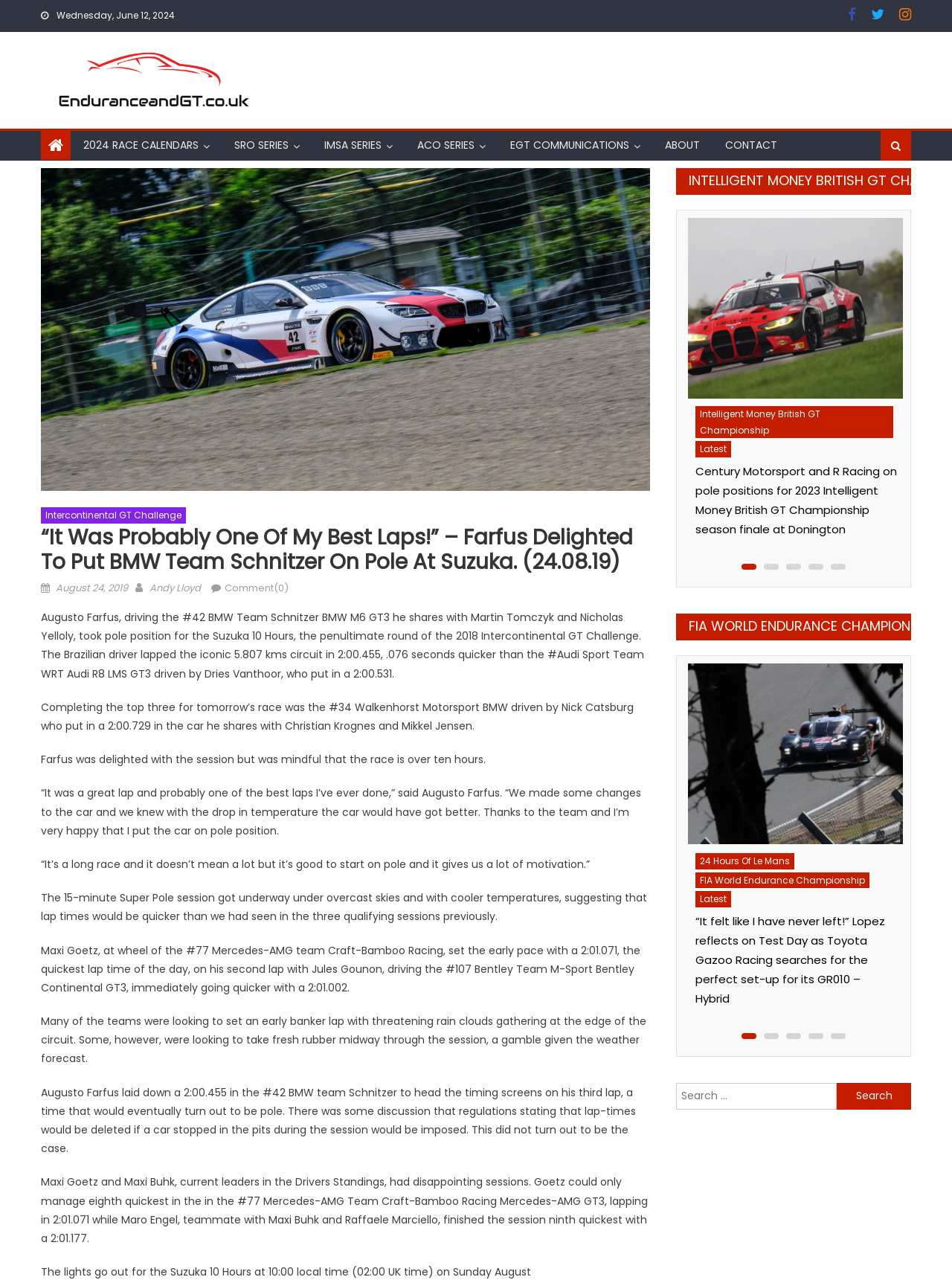Identify the bounding box coordinates of the section that should be clicked to achieve the task described: "View the 'INTELLIGENT MONEY BRITISH GT CHAMPIONSHIP' section".

[0.712, 0.131, 0.957, 0.151]